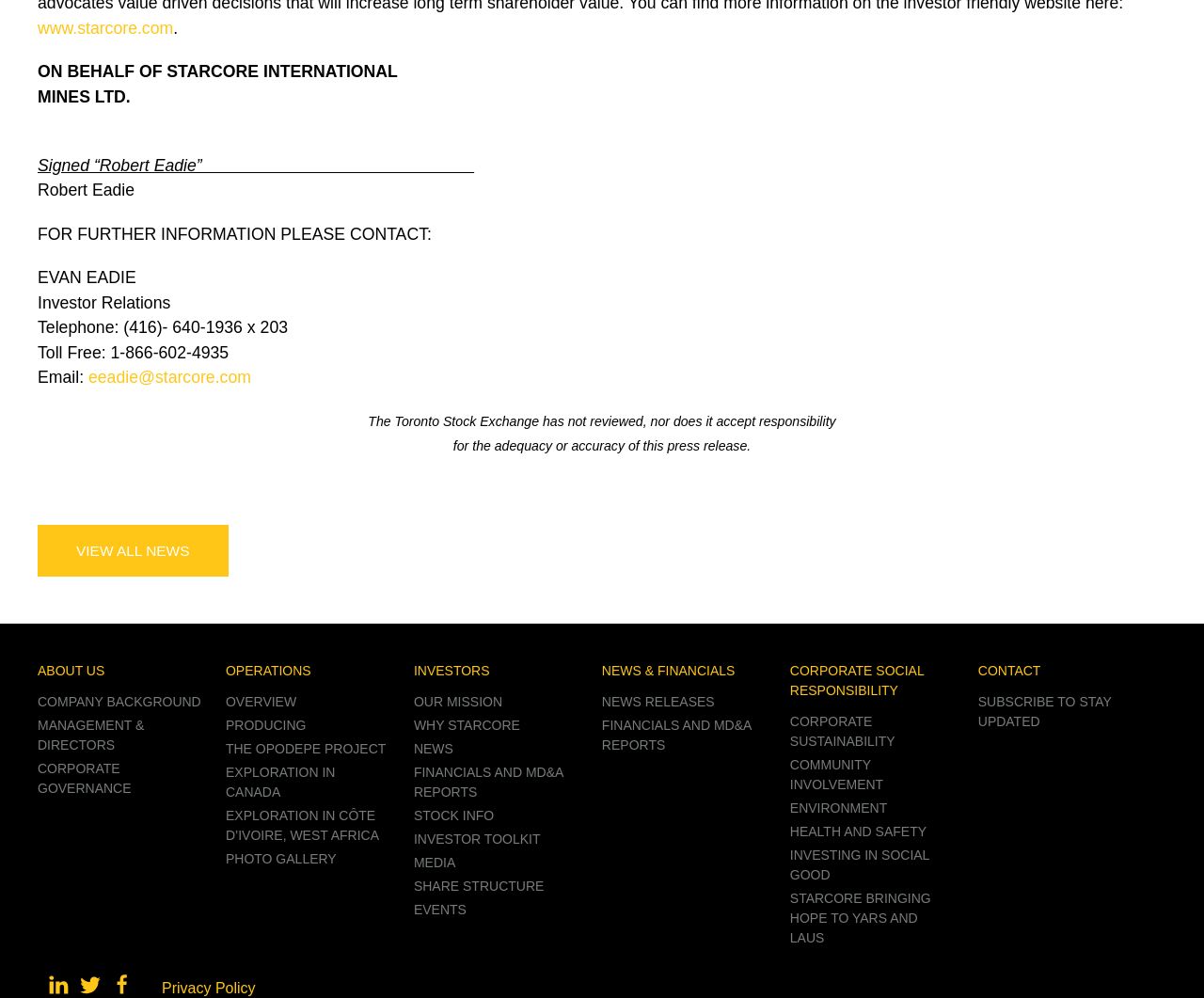Pinpoint the bounding box coordinates of the element that must be clicked to accomplish the following instruction: "Contact the investor relations". The coordinates should be in the format of four float numbers between 0 and 1, i.e., [left, top, right, bottom].

[0.031, 0.269, 0.113, 0.288]